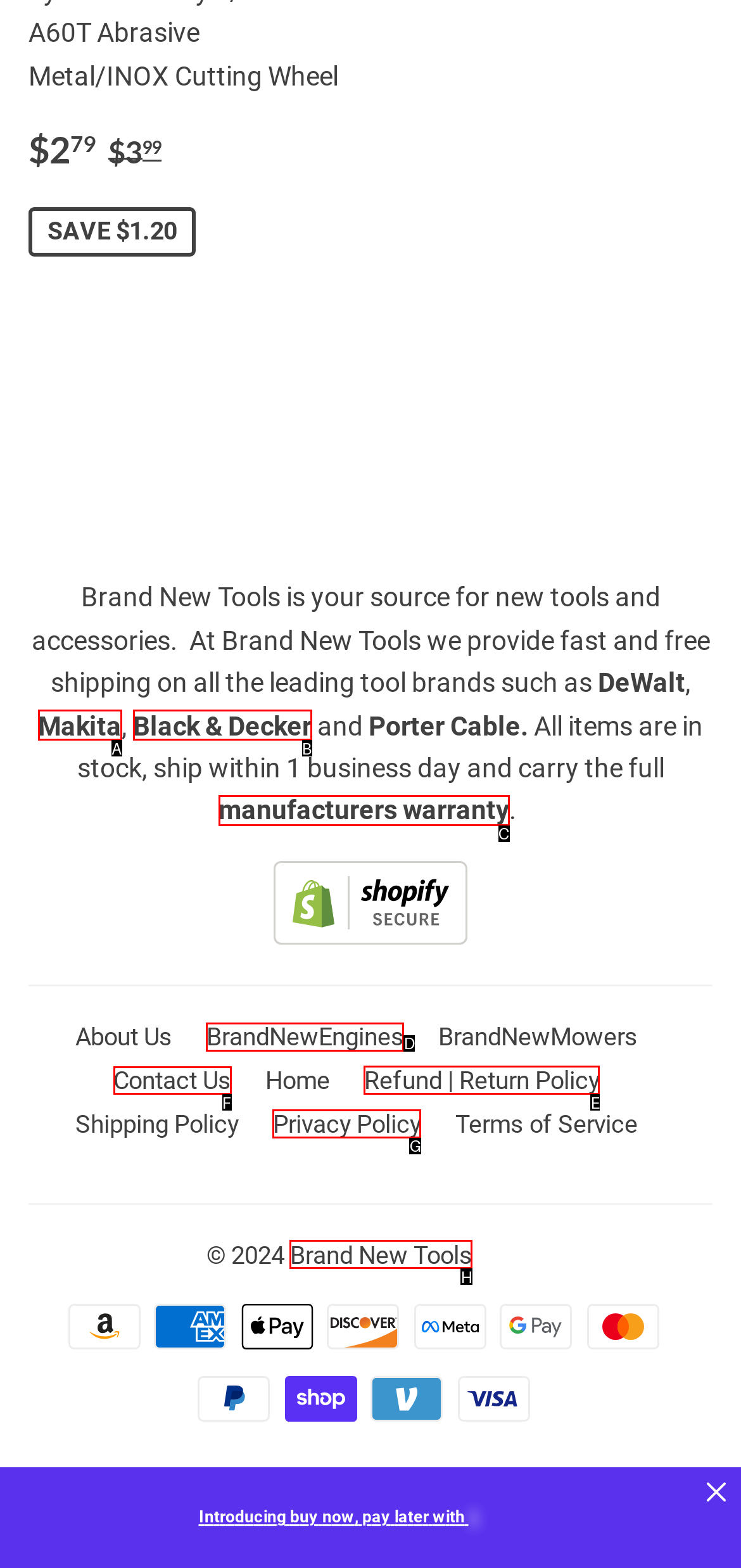Identify the HTML element to click to execute this task: Open menu Respond with the letter corresponding to the proper option.

None